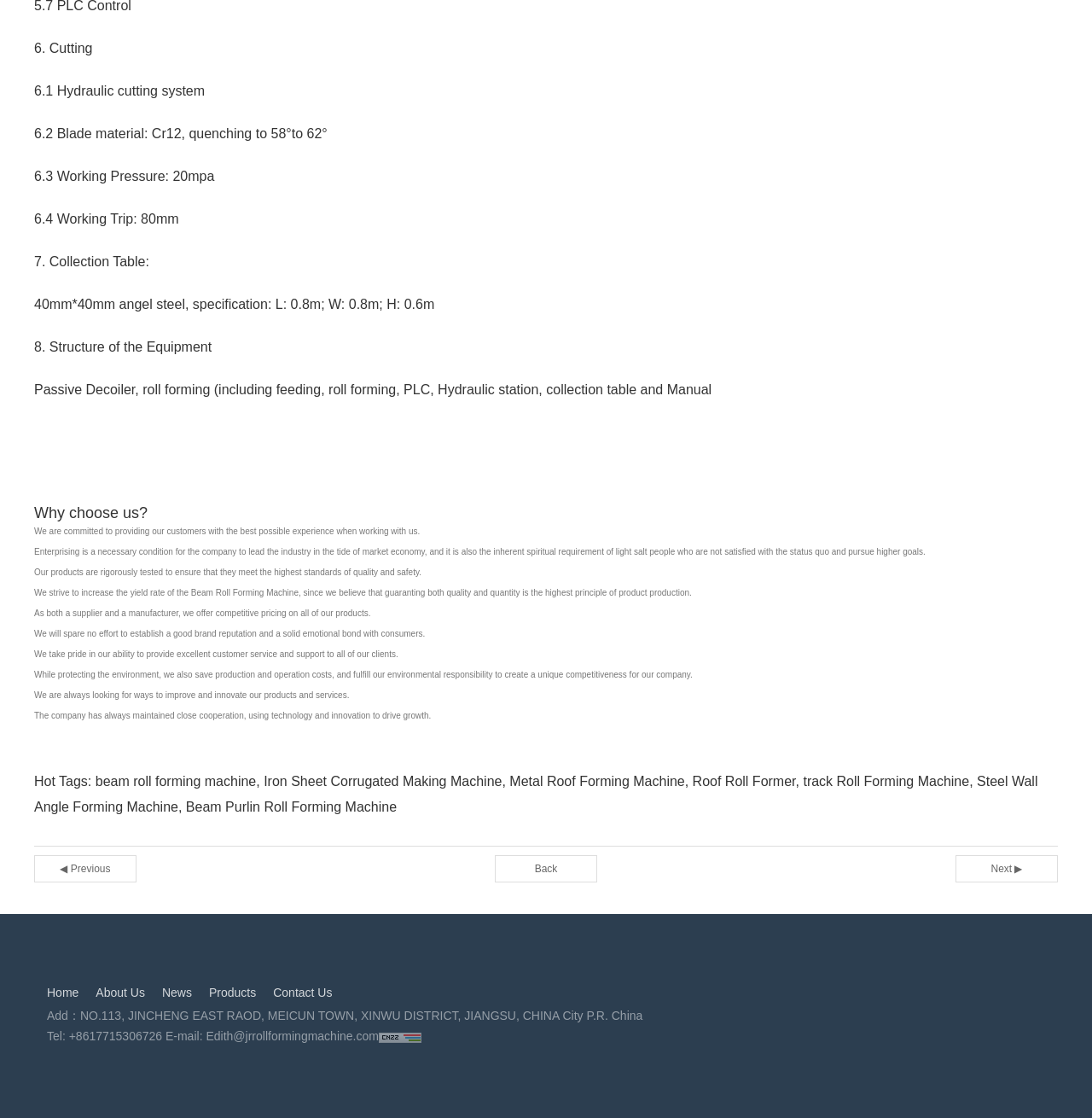Point out the bounding box coordinates of the section to click in order to follow this instruction: "Click 'Next ▶'".

[0.875, 0.765, 0.969, 0.79]